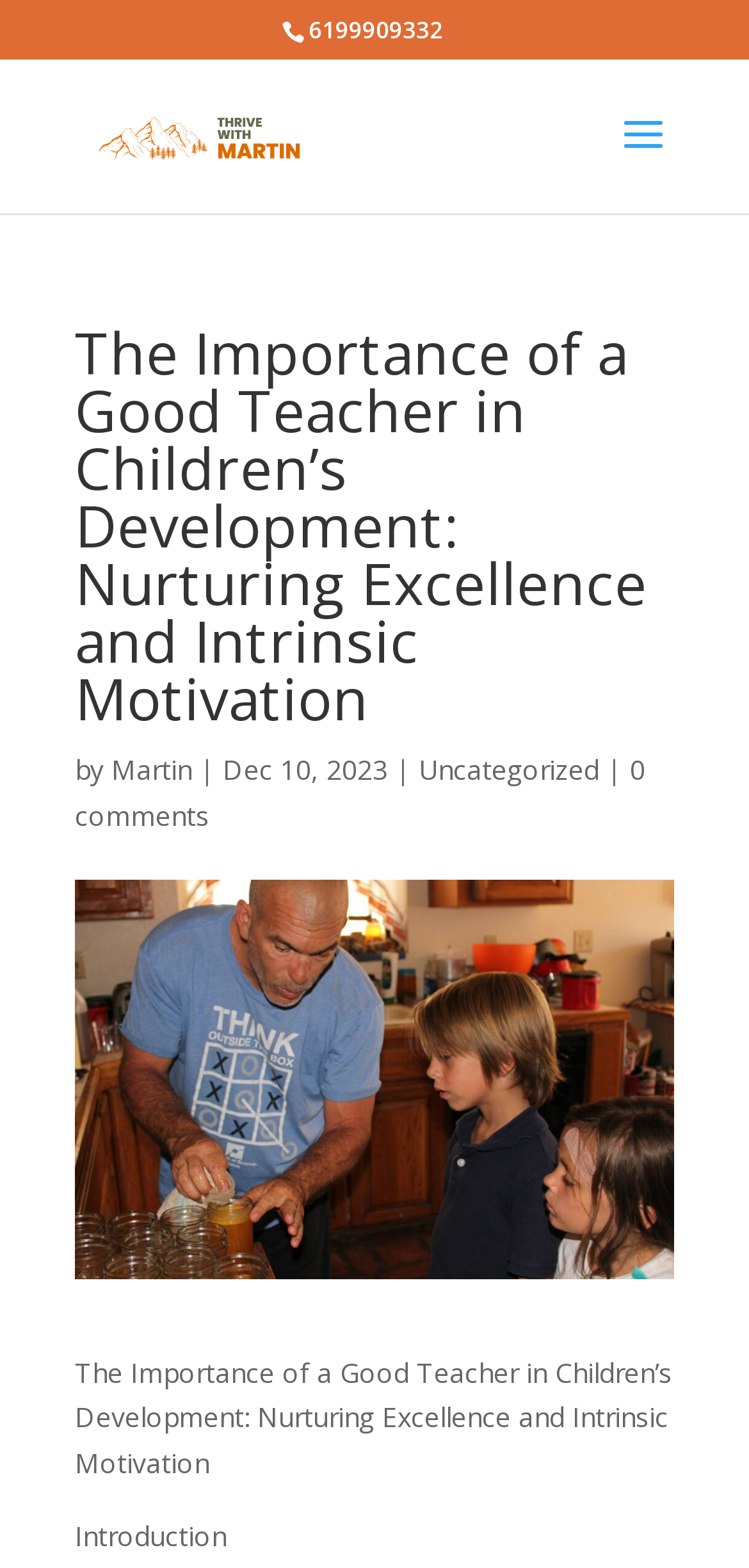What category is the article under?
From the image, respond with a single word or phrase.

Uncategorized